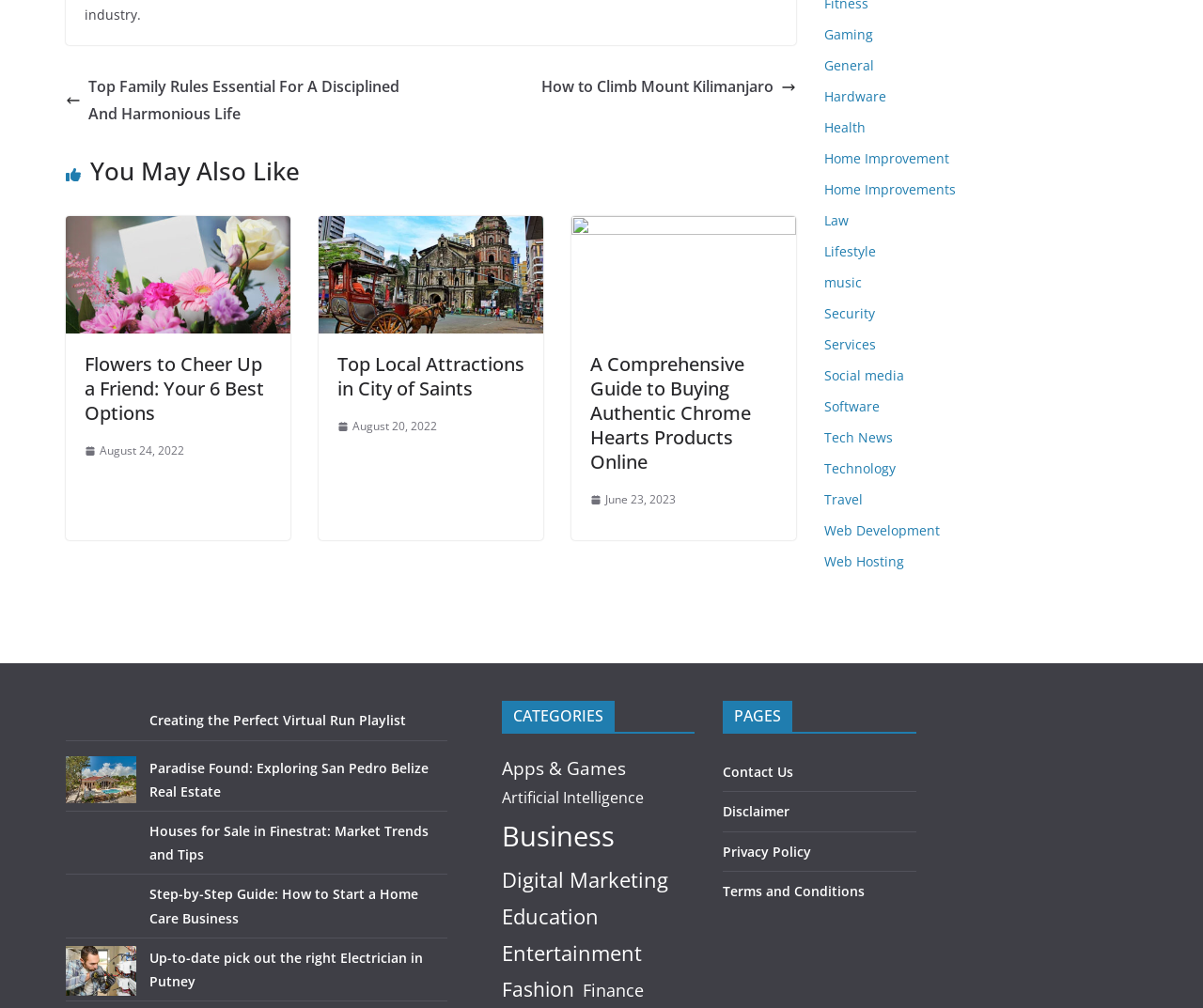Find the bounding box coordinates of the area that needs to be clicked in order to achieve the following instruction: "Visit 'Contact Us'". The coordinates should be specified as four float numbers between 0 and 1, i.e., [left, top, right, bottom].

[0.601, 0.757, 0.659, 0.775]